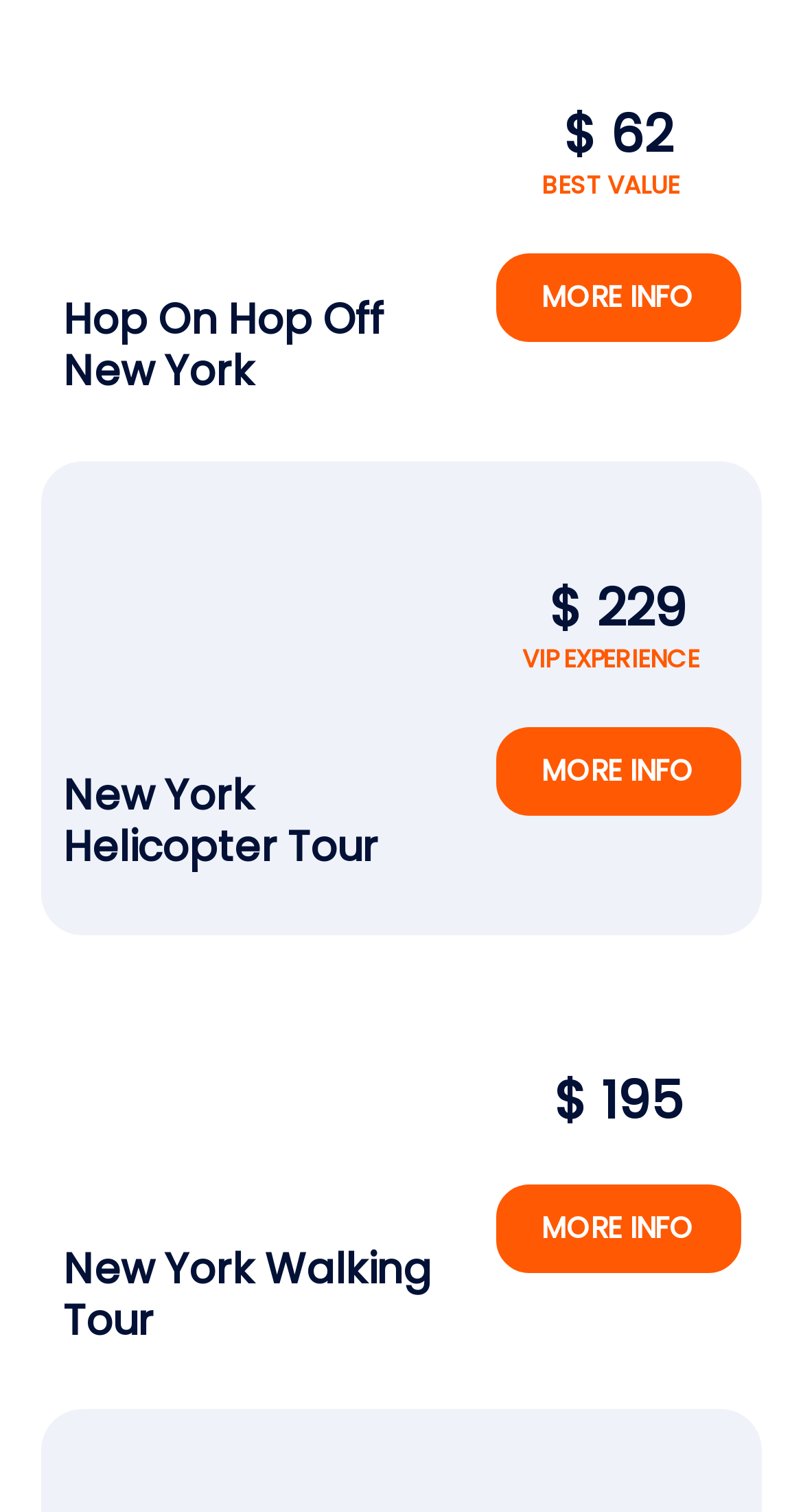Give a one-word or short phrase answer to the question: 
How many tour options are available?

3